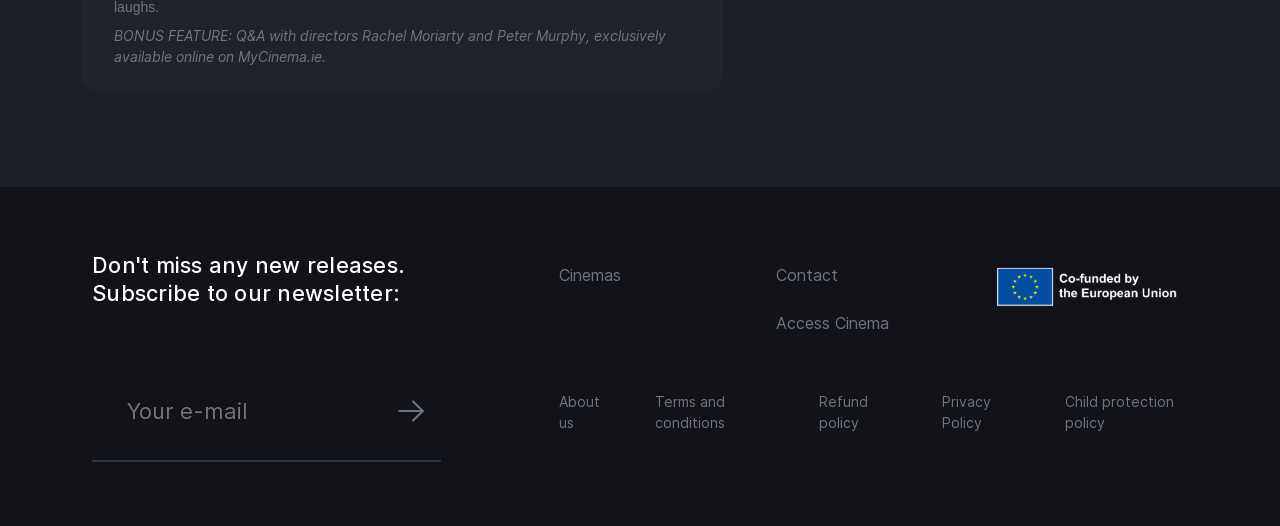What is the position of the 'About us' link?
Using the visual information, reply with a single word or short phrase.

Above 'Terms and conditions'